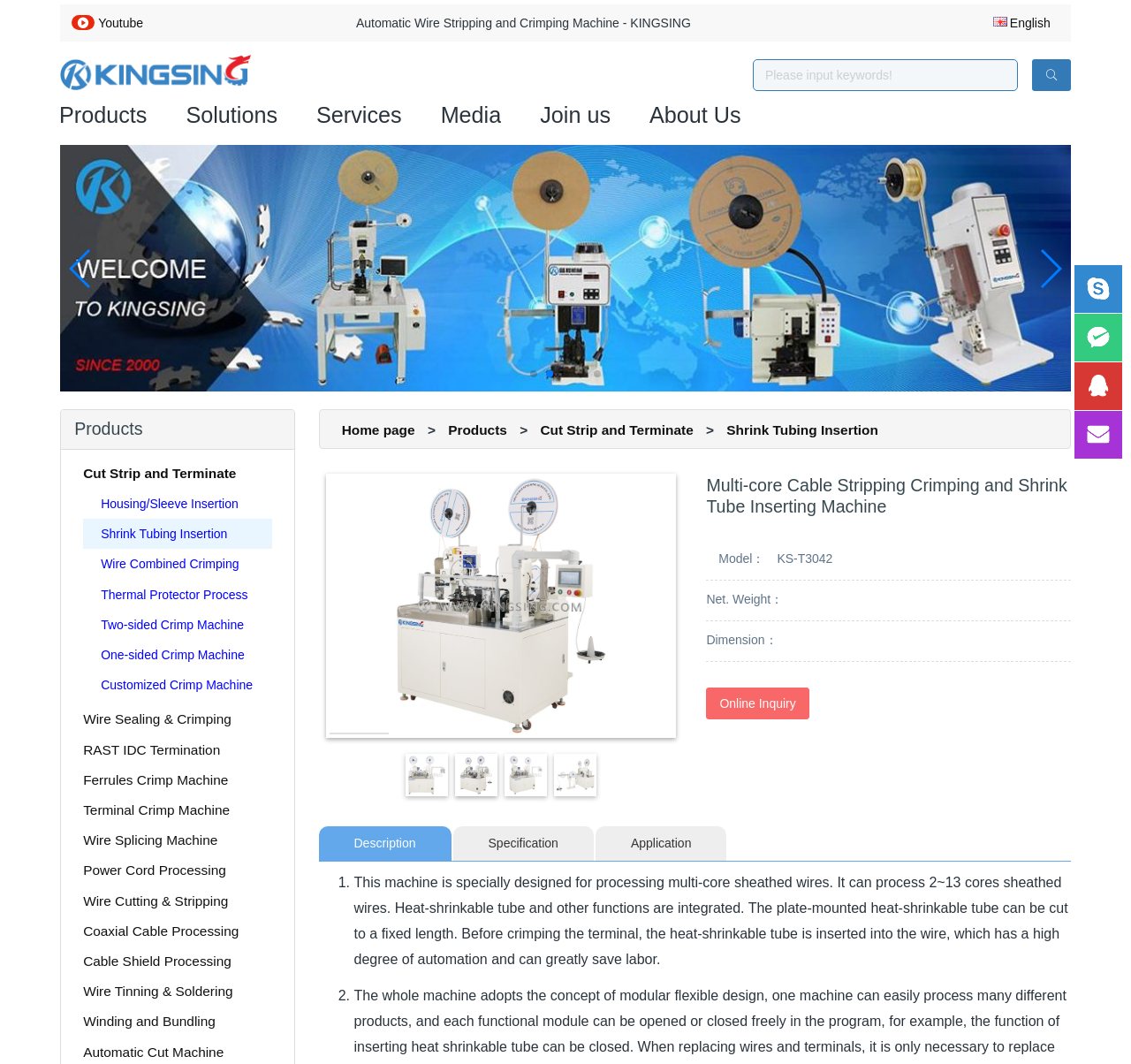Highlight the bounding box coordinates of the element you need to click to perform the following instruction: "Contact via Skype."

[0.95, 0.249, 0.992, 0.294]